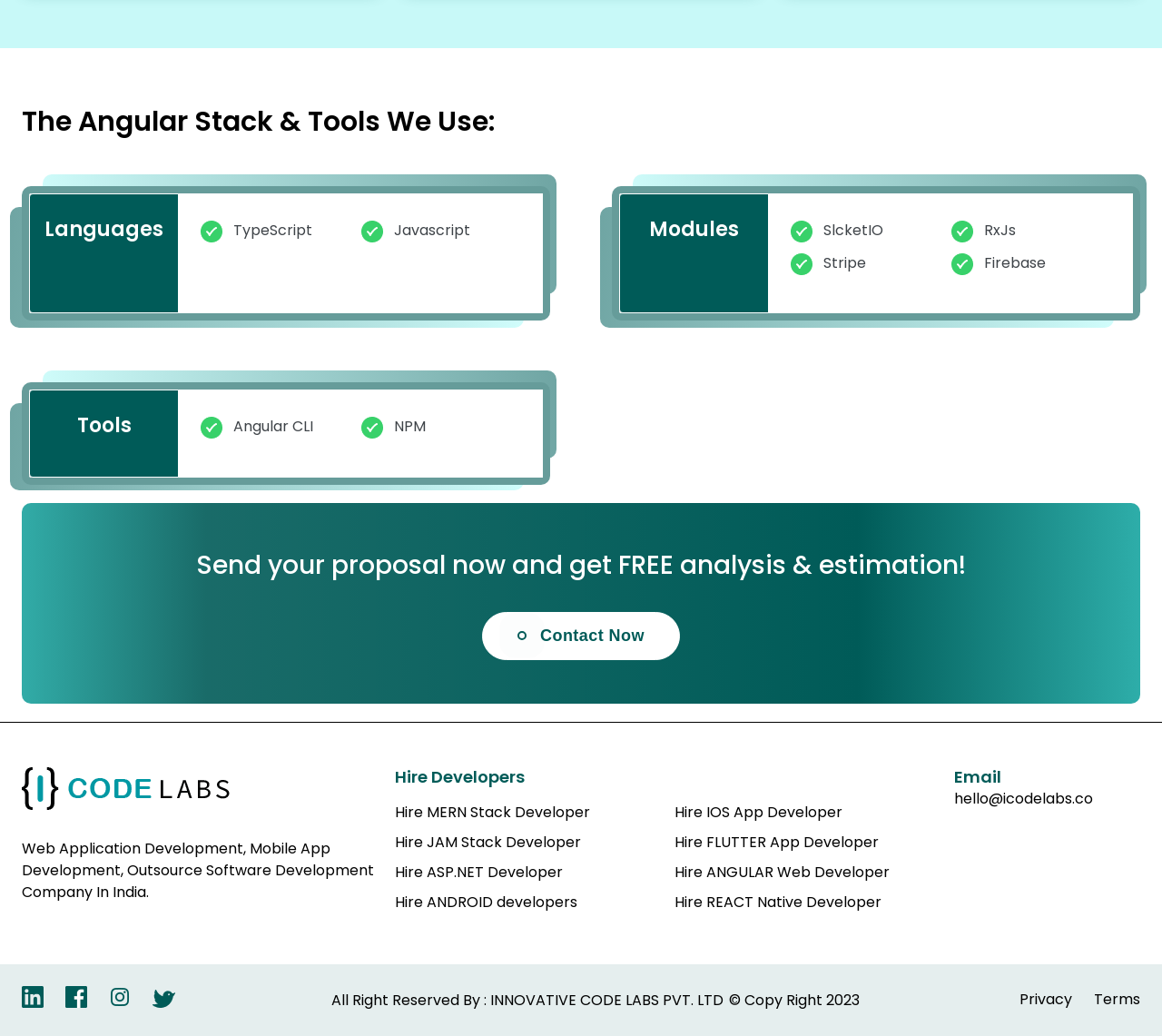Give a short answer to this question using one word or a phrase:
What is the email address provided on the webpage?

hello@icodelabs.co